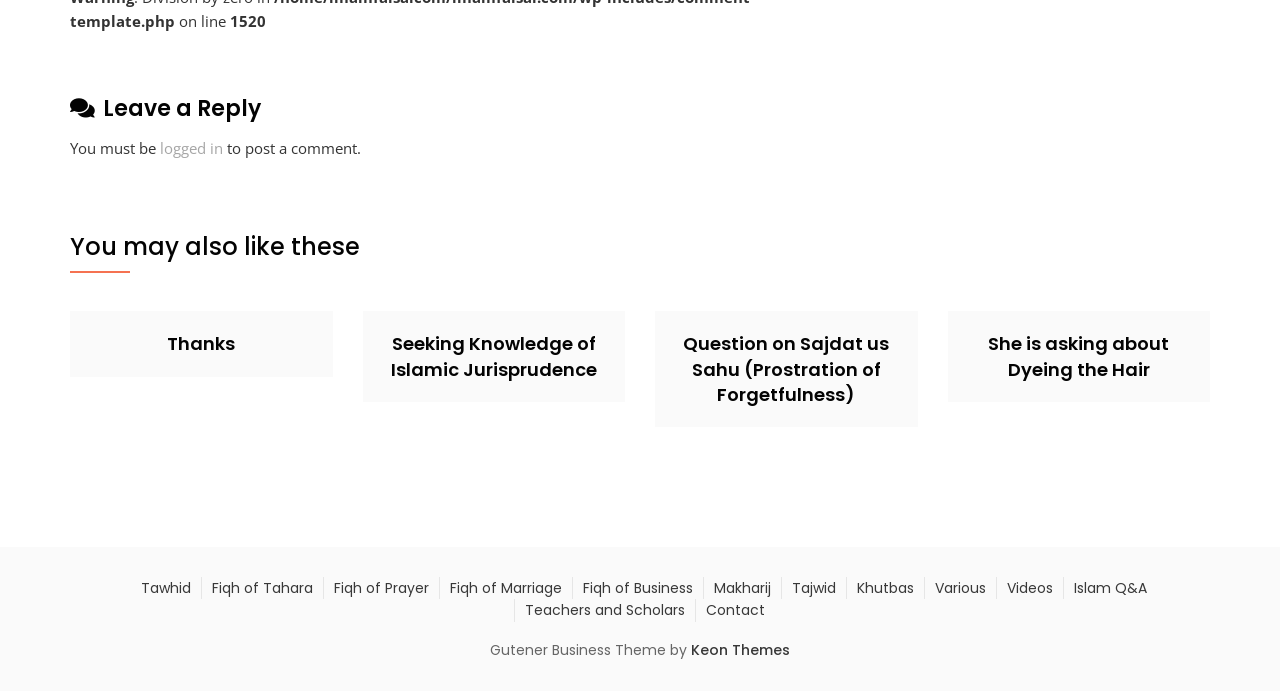Refer to the screenshot and give an in-depth answer to this question: How many categories are listed at the bottom of the page?

At the bottom of the page, there are 12 link elements with bounding box coordinates ranging from [0.11, 0.836, 0.149, 0.865] to [0.839, 0.836, 0.896, 0.865]. These links are categorized as 'Tawhid', 'Fiqh of Tahara', 'Fiqh of Prayer', and so on. Therefore, there are 12 categories listed at the bottom of the page.